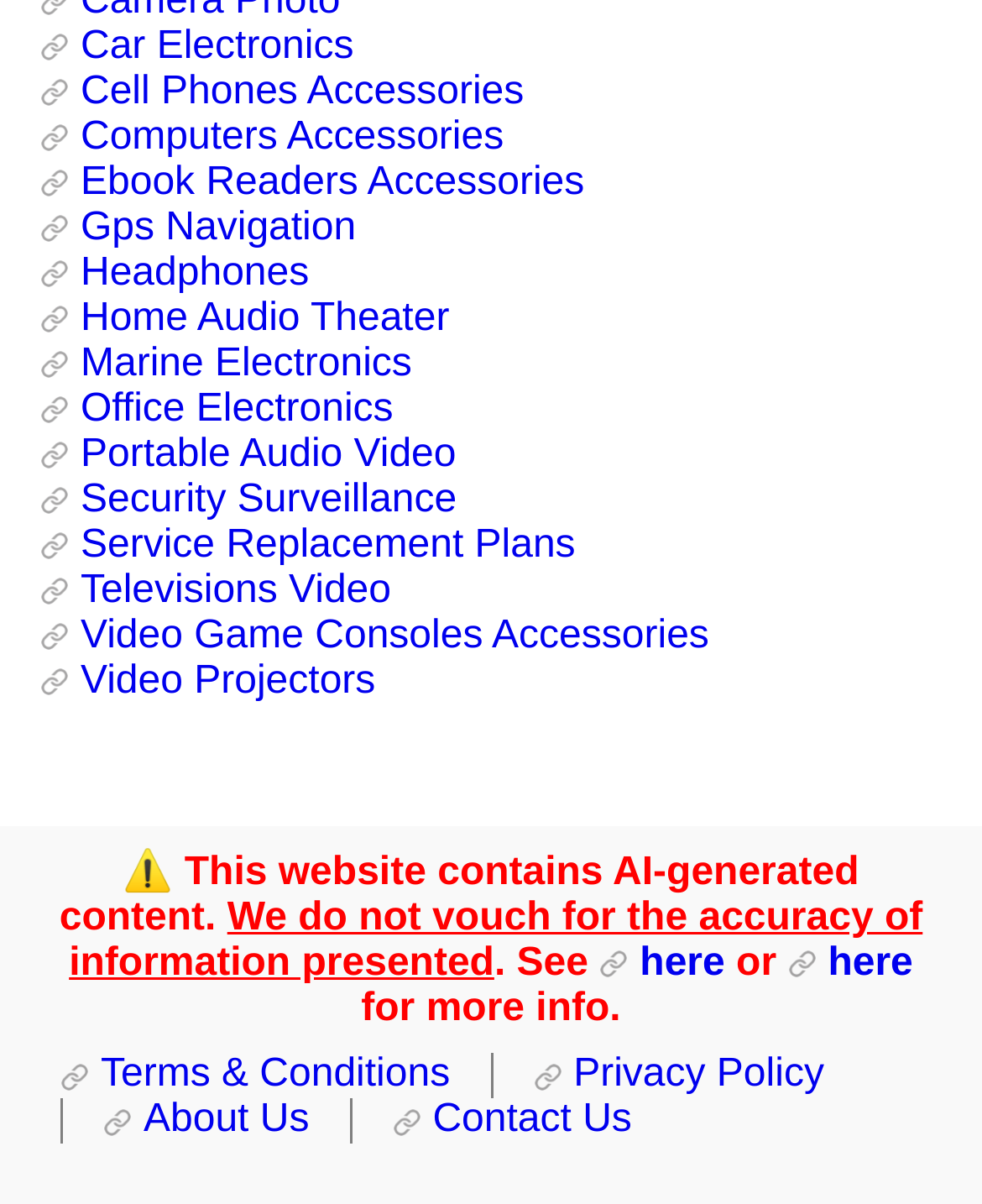Review the image closely and give a comprehensive answer to the question: Where can I find more information about the website?

The webpage provides two links, 'here' and 'here', which can be used to find more information about the website, likely referring to terms and conditions or about us pages.